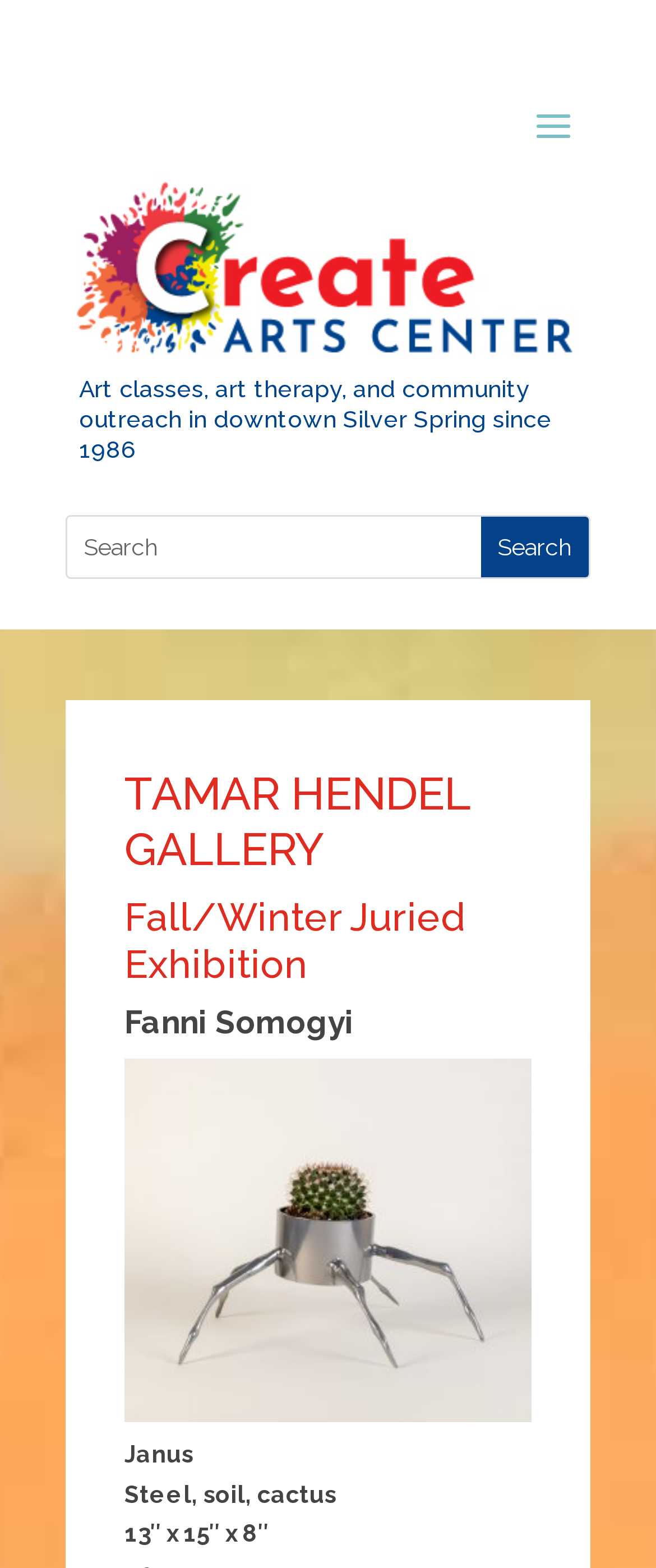Please provide a brief answer to the question using only one word or phrase: 
What is the name of the gallery?

TAMAR HENDEL GALLERY